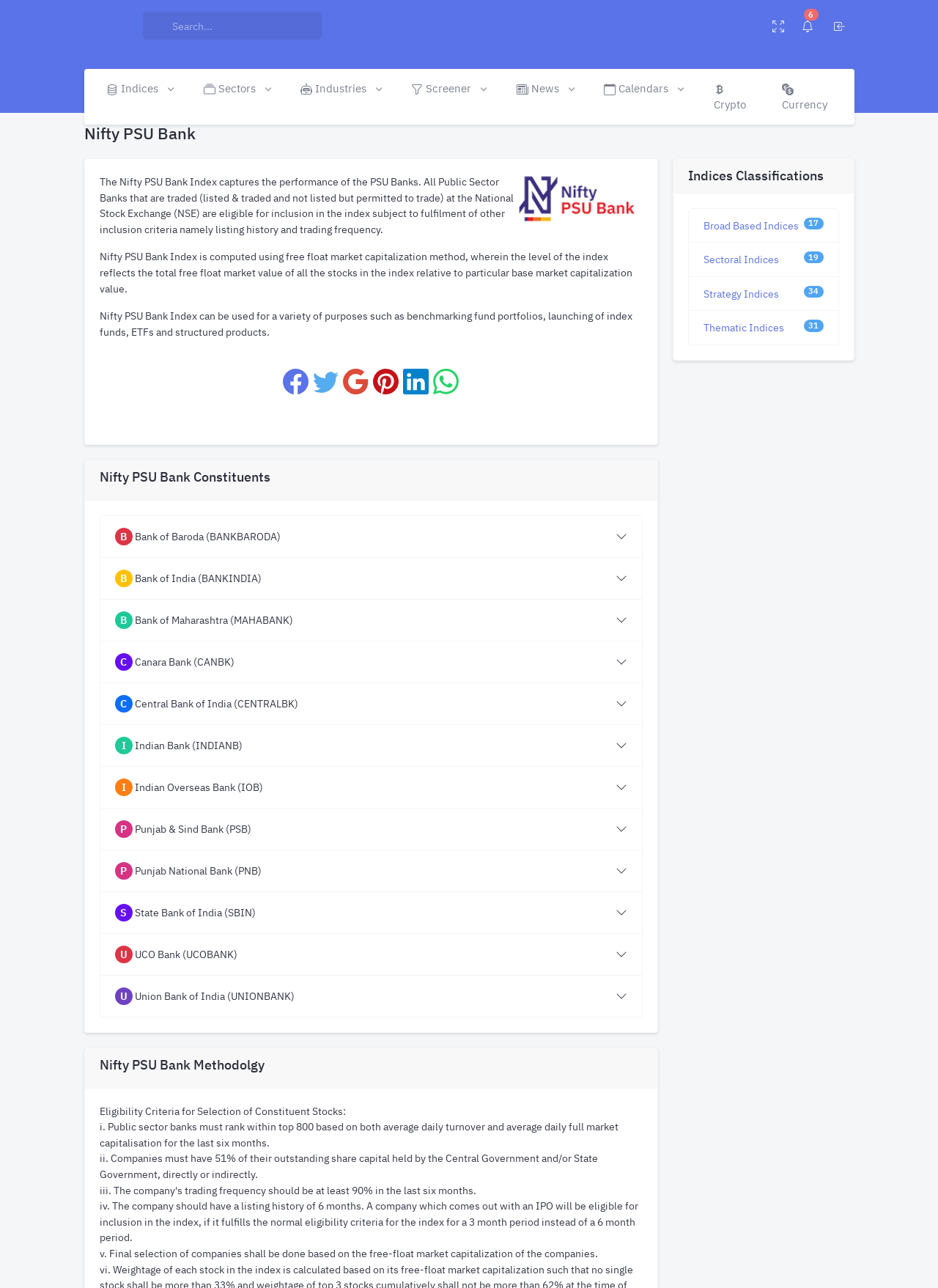Determine the bounding box coordinates of the clickable region to execute the instruction: "Visit the INFO GUIDERZ website". The coordinates should be four float numbers between 0 and 1, denoted as [left, top, right, bottom].

None